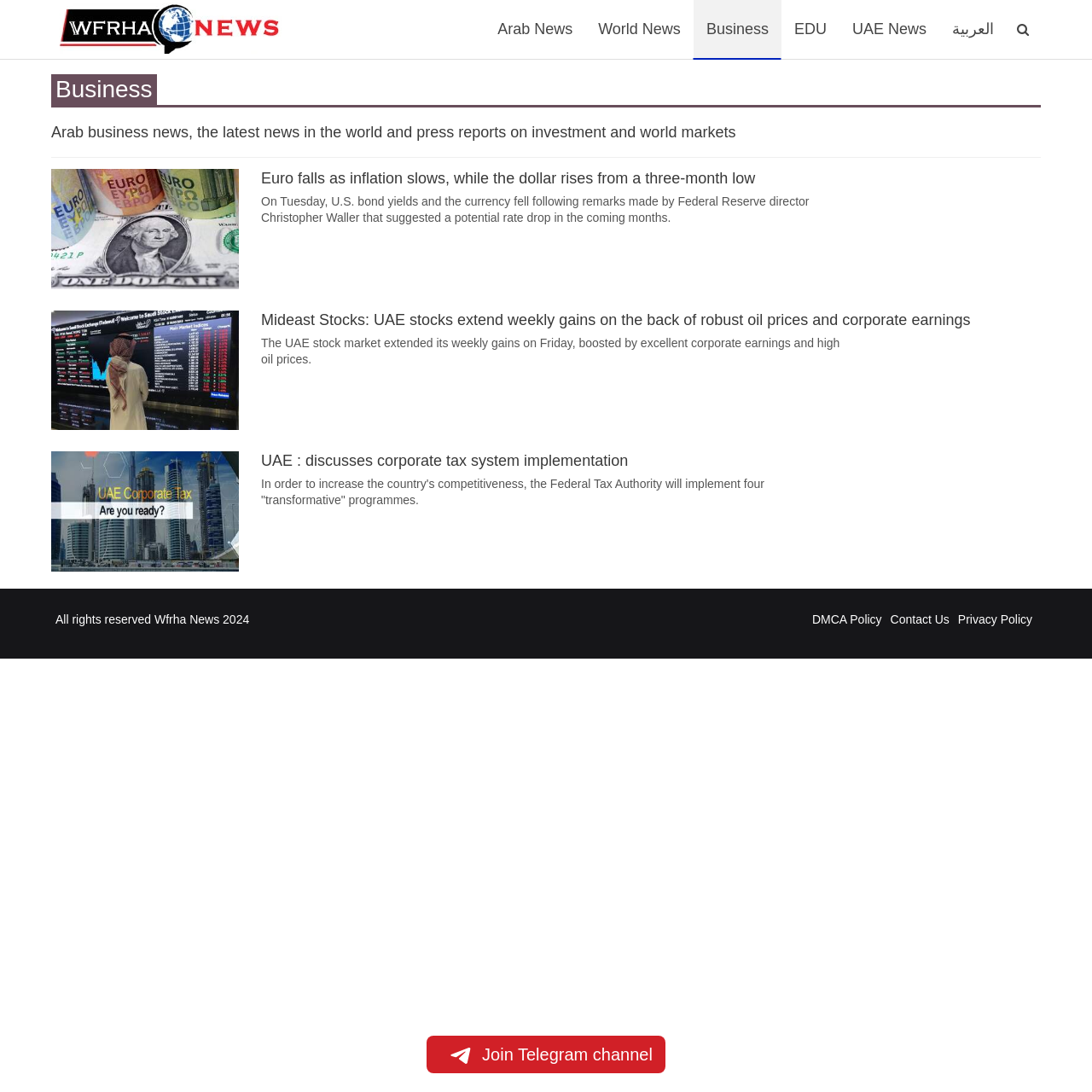Identify the bounding box for the UI element described as: "EDU". Ensure the coordinates are four float numbers between 0 and 1, formatted as [left, top, right, bottom].

[0.716, 0.0, 0.769, 0.054]